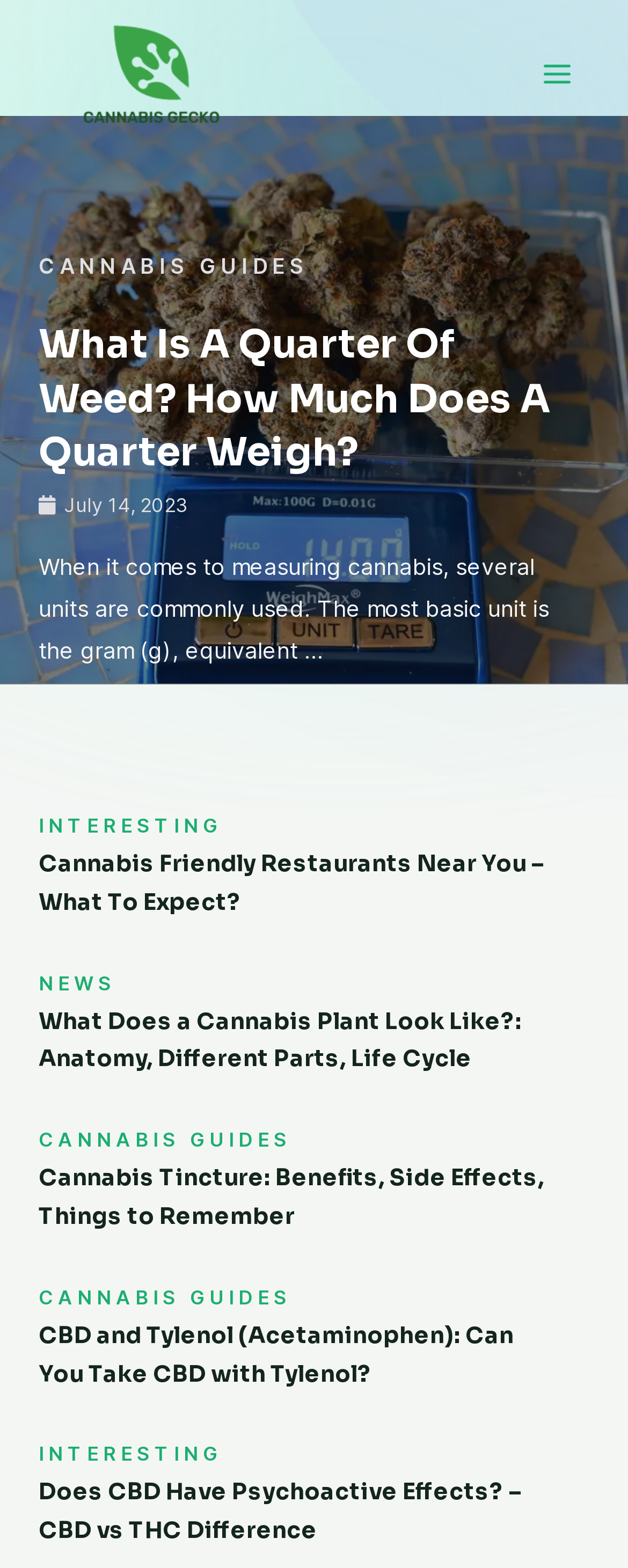Please identify the bounding box coordinates of the element that needs to be clicked to execute the following command: "Read the article about what a quarter of weed weighs". Provide the bounding box using four float numbers between 0 and 1, formatted as [left, top, right, bottom].

[0.062, 0.204, 0.877, 0.304]